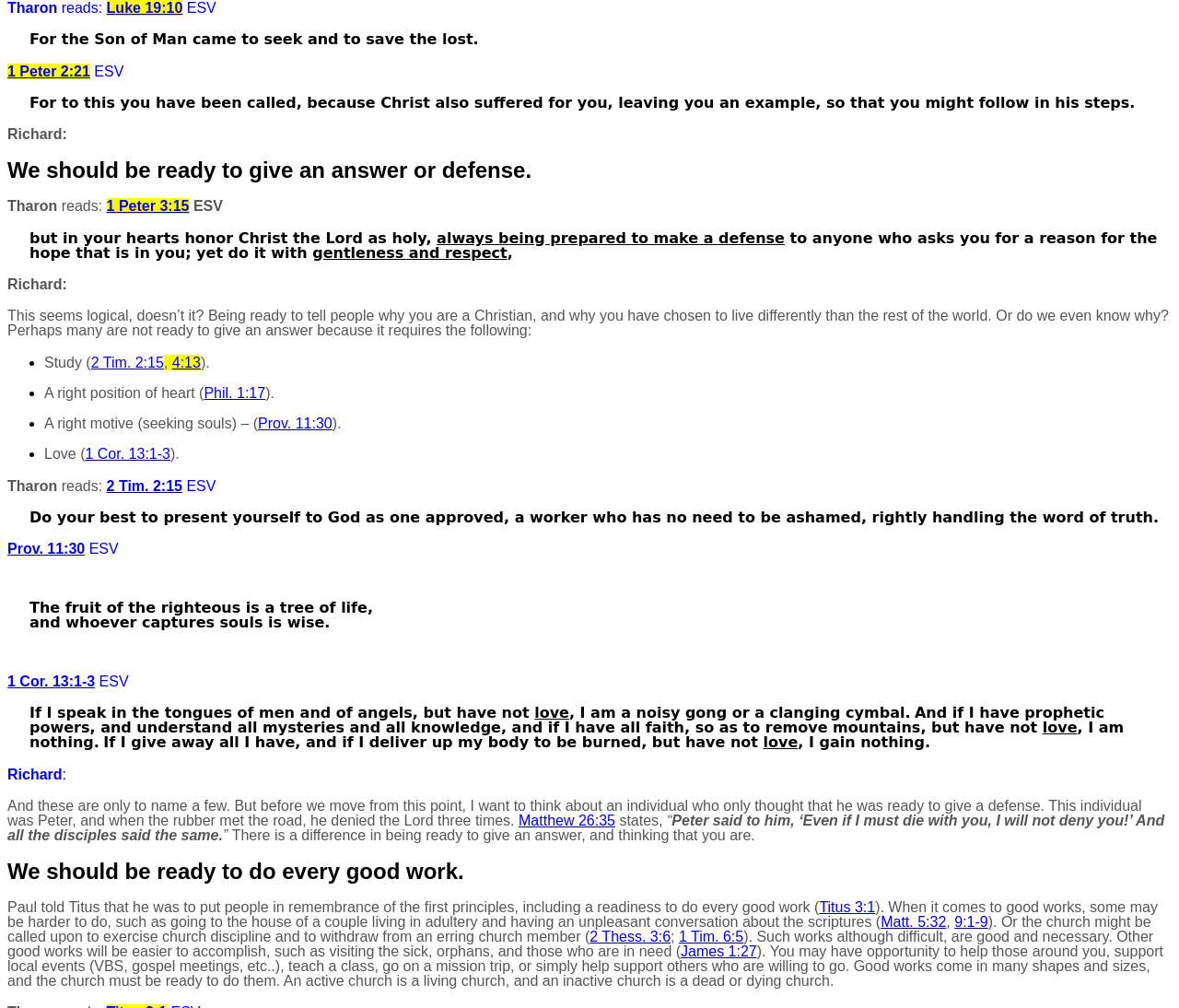Locate the bounding box coordinates of the area that needs to be clicked to fulfill the following instruction: "Explore the scripture '2 Tim. 2:15'". The coordinates should be in the format of four float numbers between 0 and 1, namely [left, top, right, bottom].

[0.077, 0.352, 0.139, 0.368]